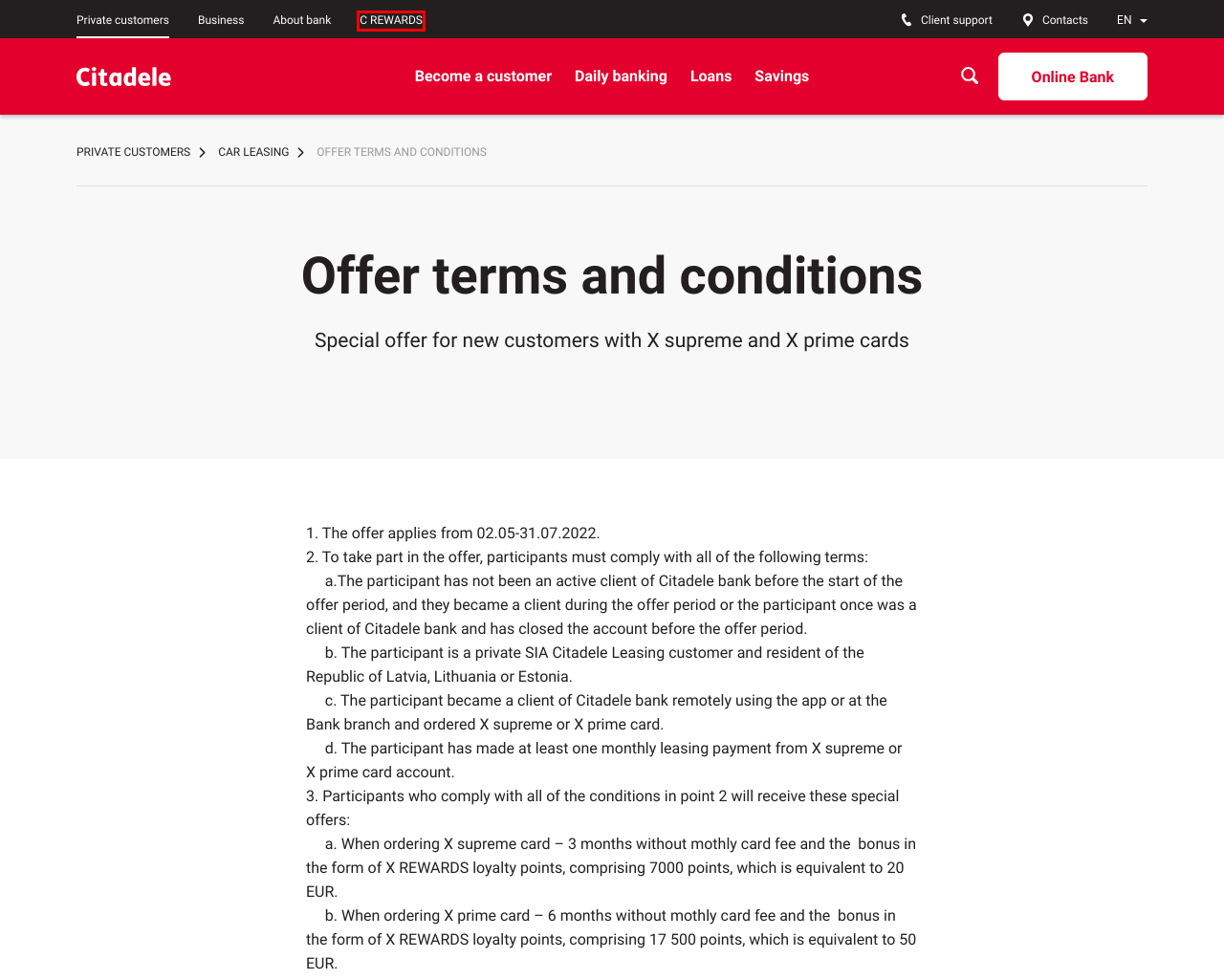Assess the screenshot of a webpage with a red bounding box and determine which webpage description most accurately matches the new page after clicking the element within the red box. Here are the options:
A. Citadele bankas
B. C REWARDS
C. Citadele Group
D. Elevate Your Career at Citadele  | Citadele bank
E. Banka Citadele
F. Press releases | Media | Citadele Group
G. Developer portal | Bank Citadele
H. ‎Citadele Bank on the App Store

B